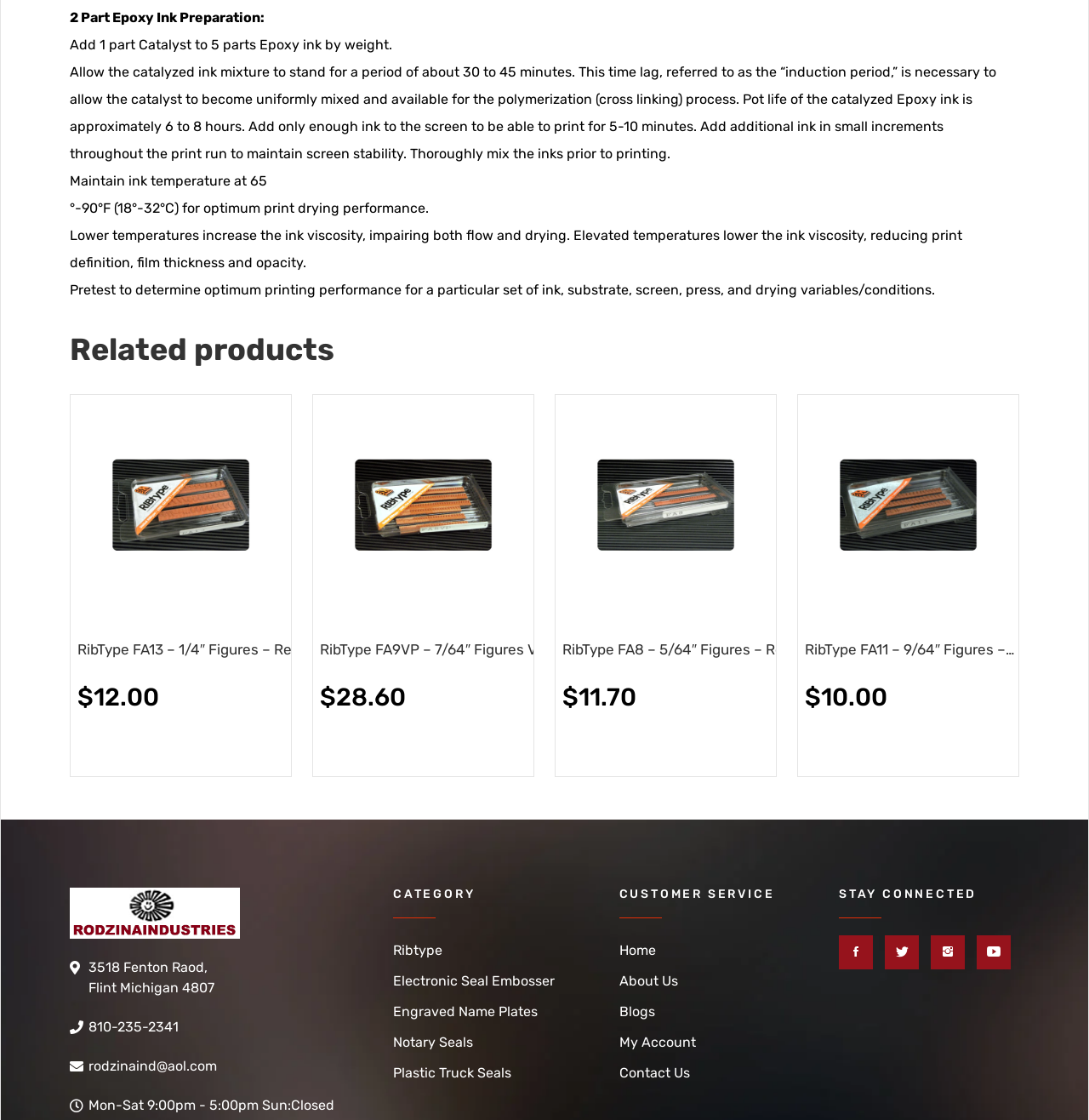Locate the bounding box of the UI element with the following description: "My account".

[0.568, 0.917, 0.711, 0.945]